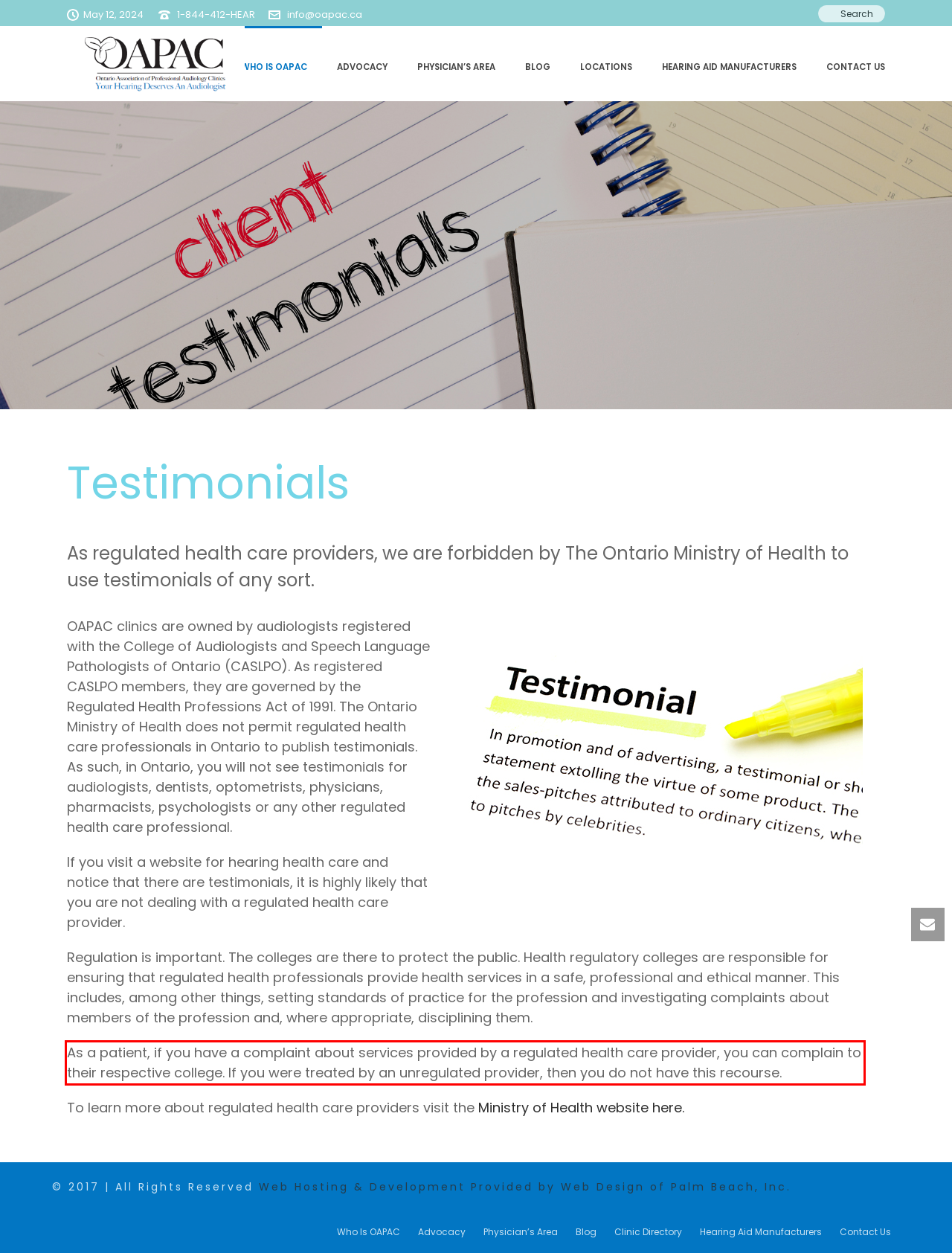From the provided screenshot, extract the text content that is enclosed within the red bounding box.

As a patient, if you have a complaint about services provided by a regulated health care provider, you can complain to their respective college. If you were treated by an unregulated provider, then you do not have this recourse.